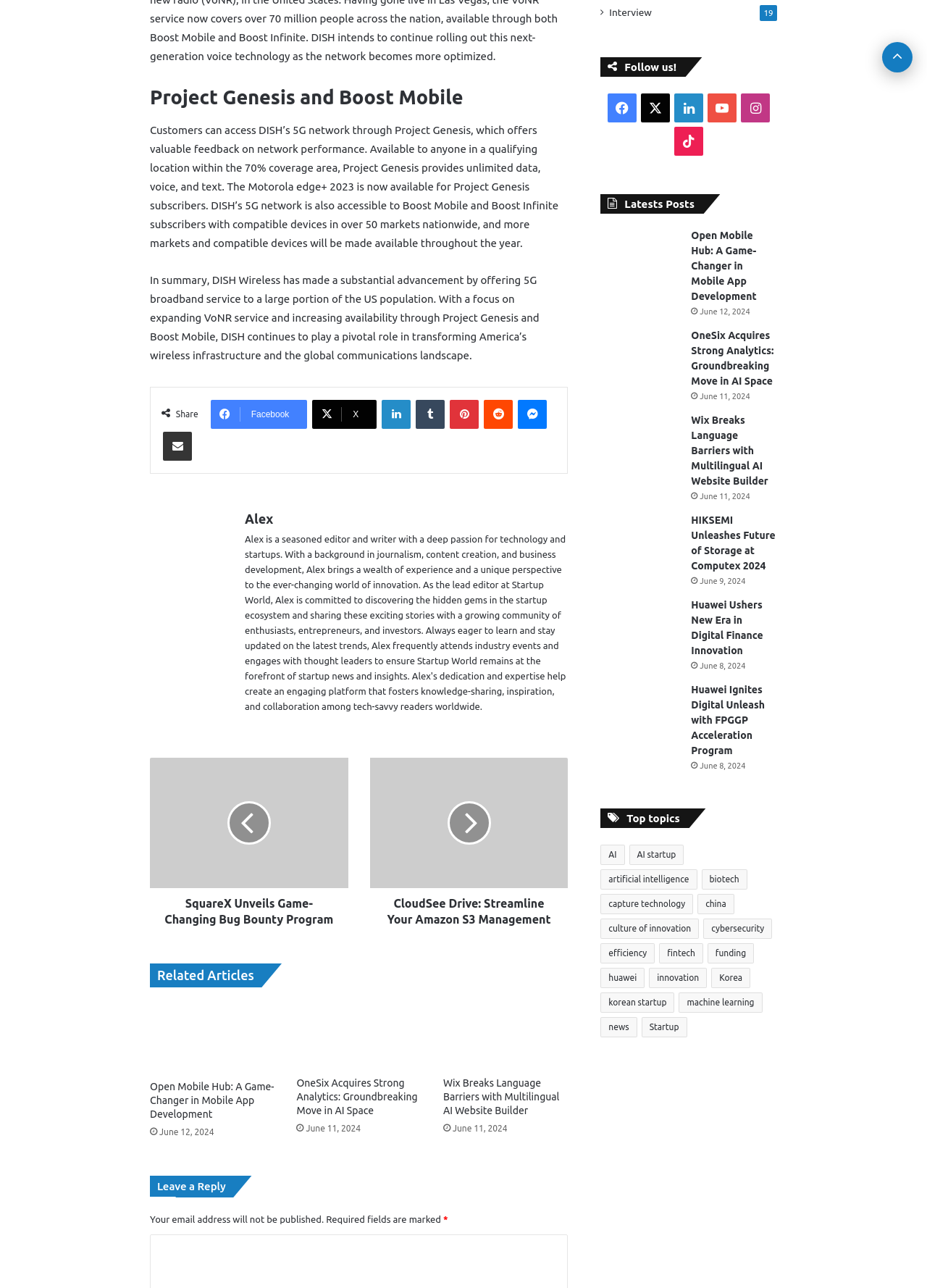Please identify the bounding box coordinates of the area that needs to be clicked to follow this instruction: "Read more about Project Genesis and Boost Mobile".

[0.162, 0.065, 0.613, 0.086]